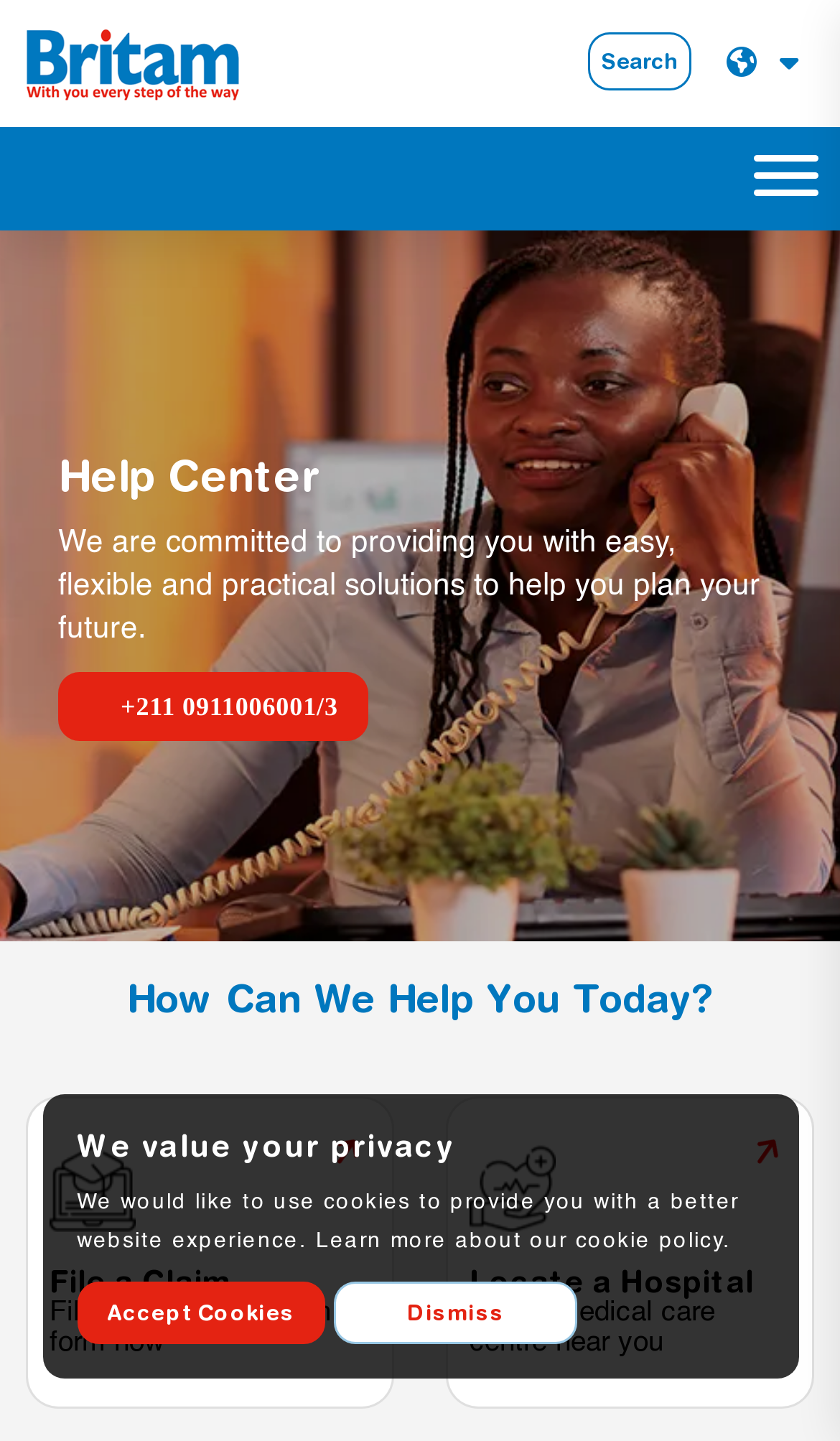What is the name of the company providing insurance policies?
Please look at the screenshot and answer using one word or phrase.

Britam